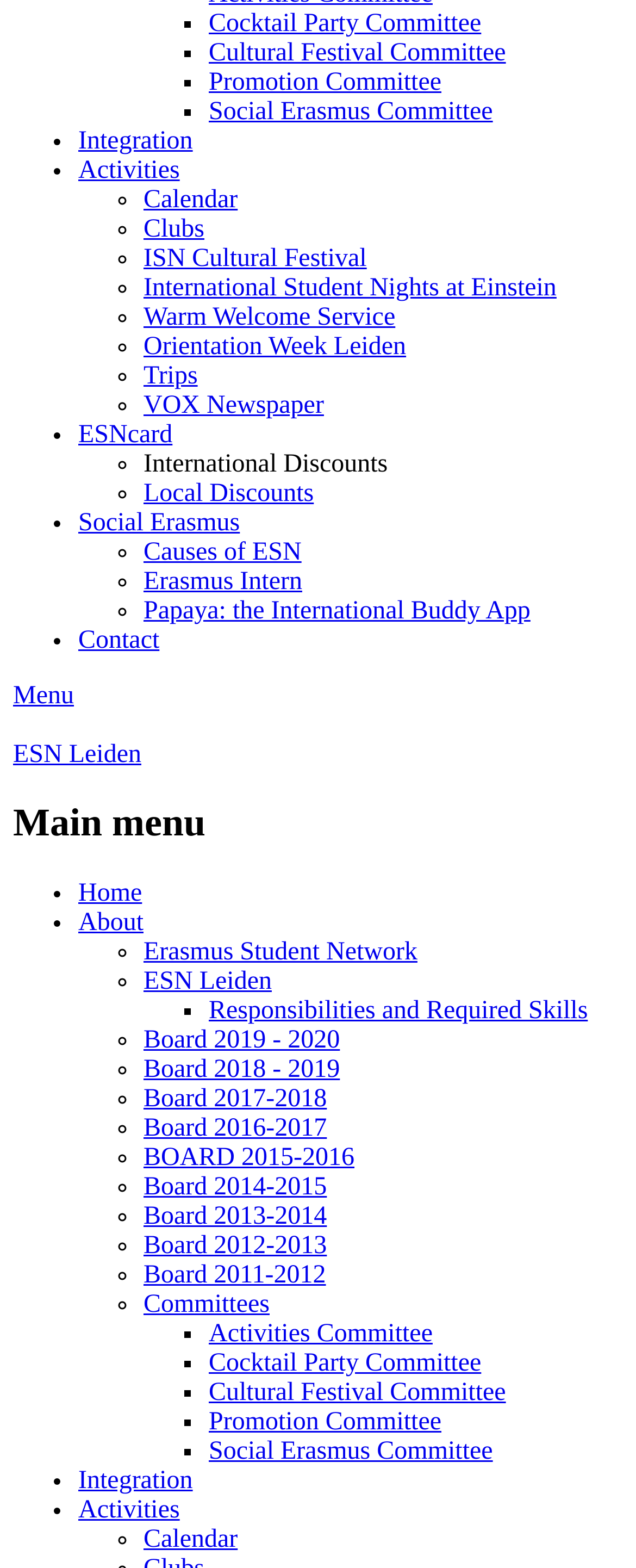Please find the bounding box coordinates (top-left x, top-left y, bottom-right x, bottom-right y) in the screenshot for the UI element described as follows: Integration

[0.123, 0.935, 0.303, 0.953]